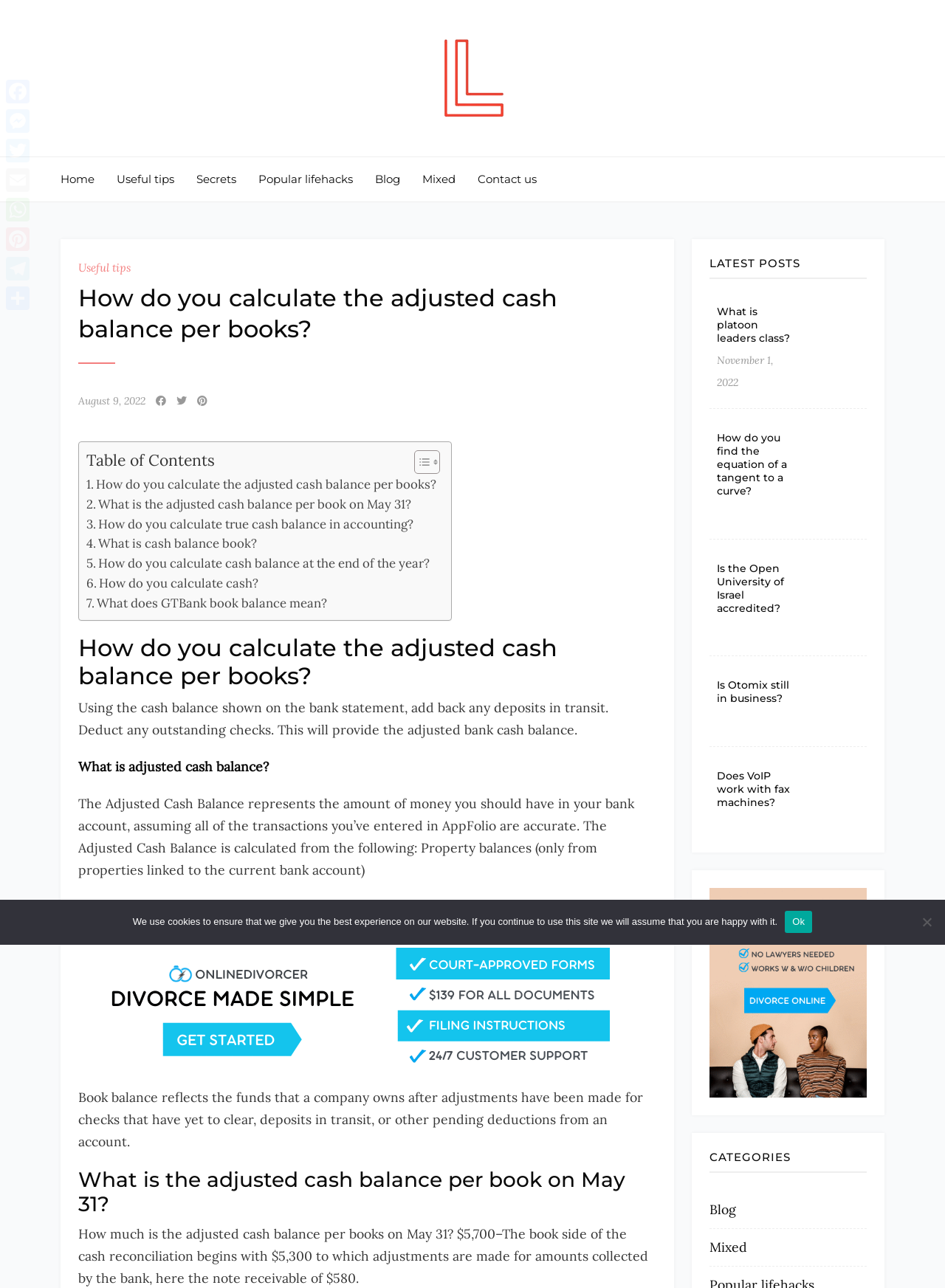Using the details from the image, please elaborate on the following question: What is the adjusted cash balance per books?

The adjusted cash balance per books is the amount of money a company should have in its bank account, assuming all transactions are accurate. It's calculated from property balances linked to the current bank account.